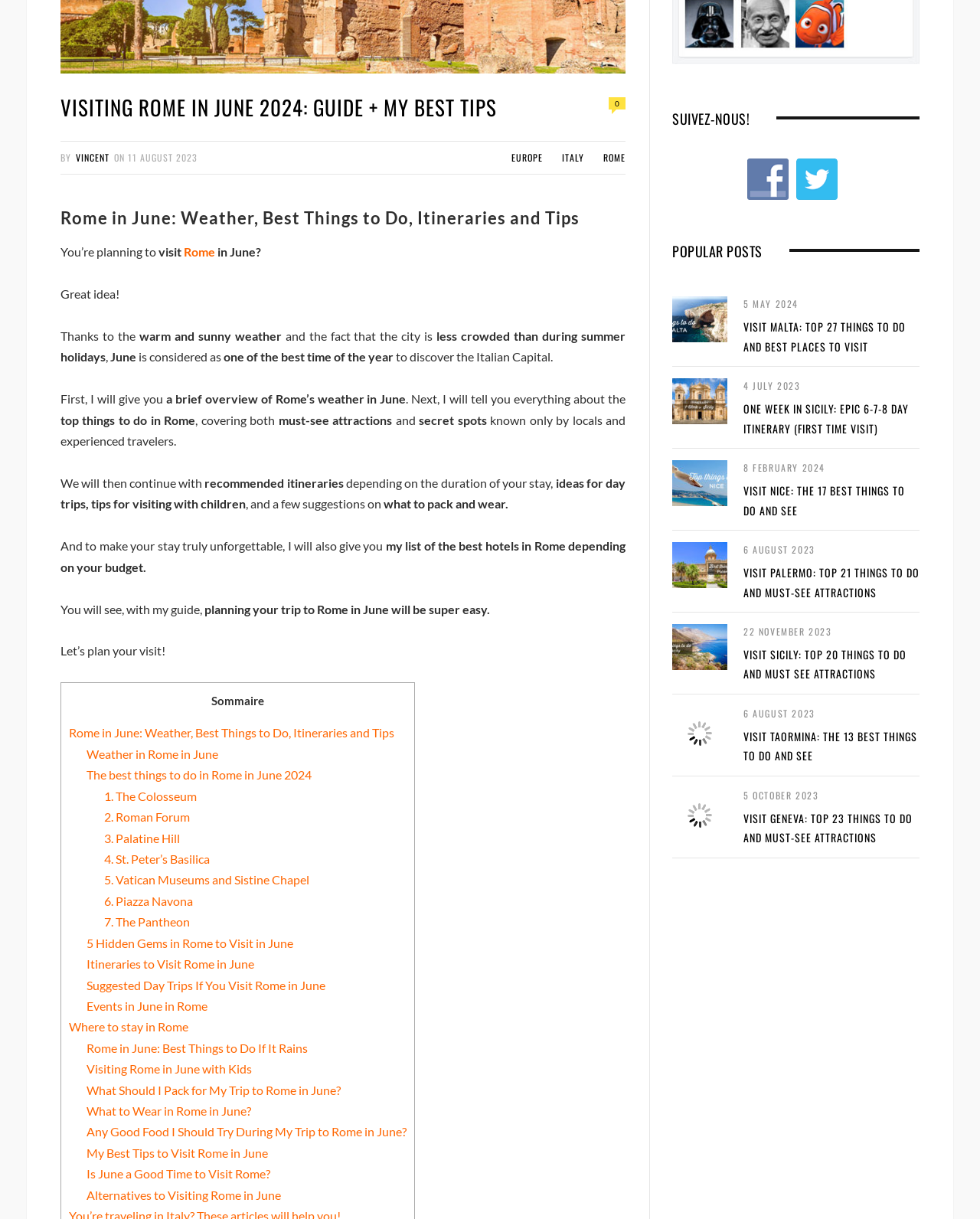Identify the bounding box for the described UI element: "3. Palatine Hill".

[0.106, 0.681, 0.183, 0.693]